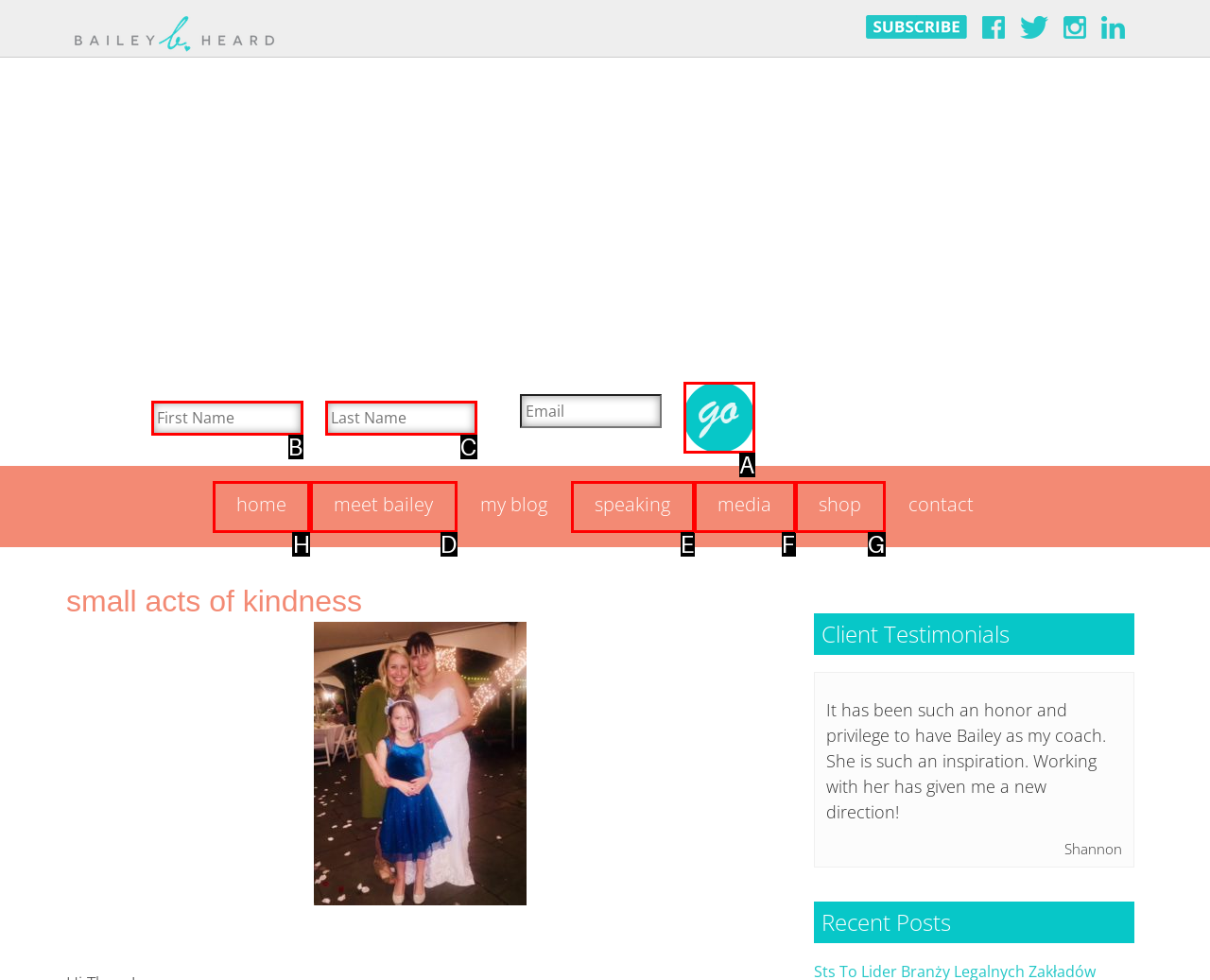Find the HTML element to click in order to complete this task: go to home page
Answer with the letter of the correct option.

H